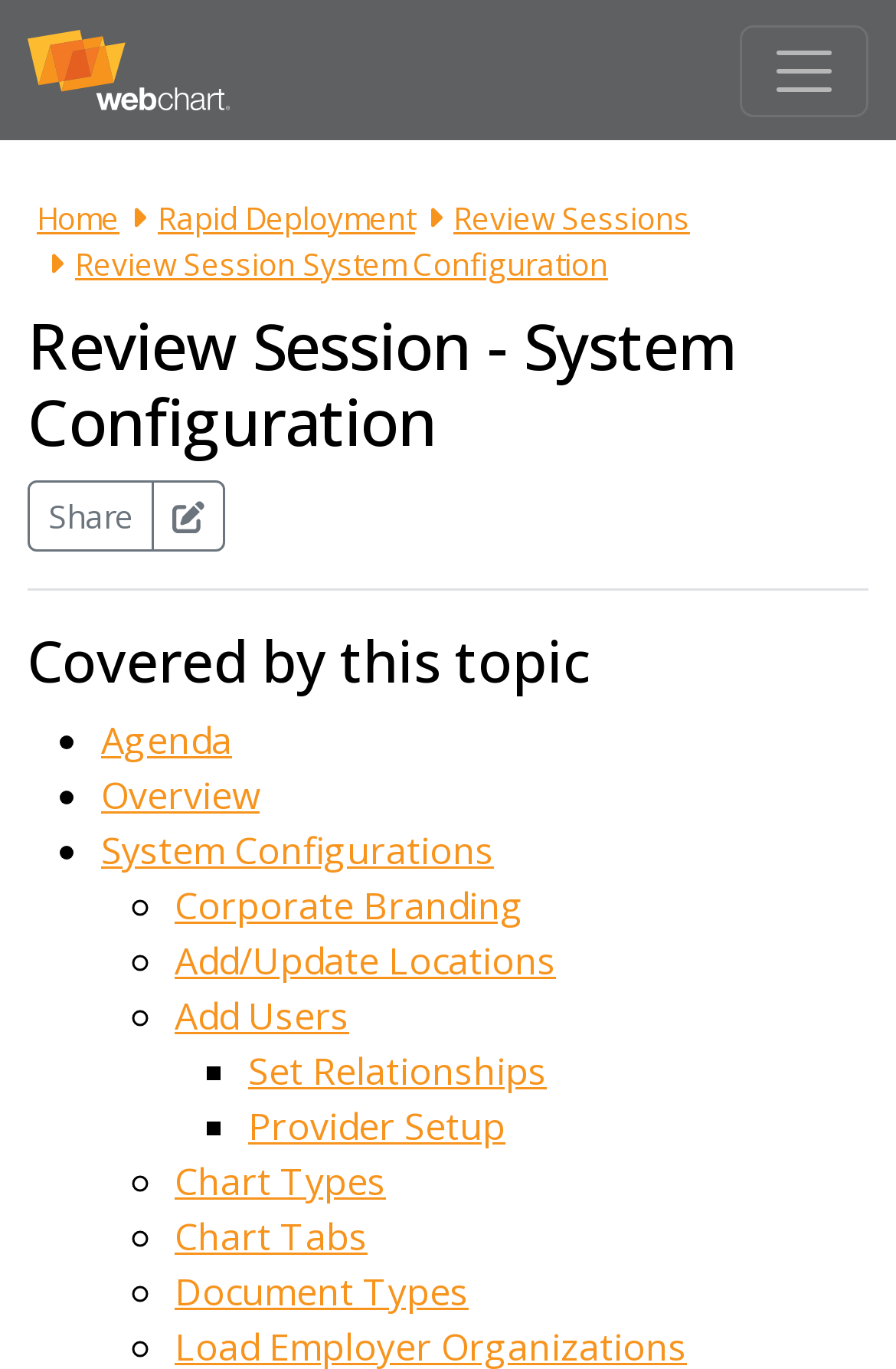What is the first item in the 'Covered by this topic' list?
Give a comprehensive and detailed explanation for the question.

I looked at the 'Covered by this topic' section and found that the first item in the list is marked with a bullet point and the text is 'Agenda'.